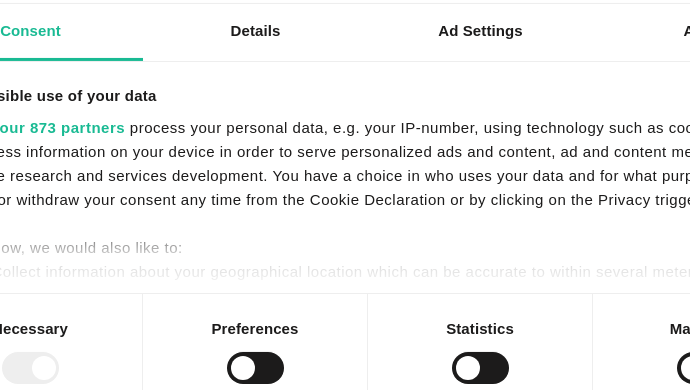Respond to the question below with a single word or phrase: What is the focus of the insurance offering?

Automotive coverage